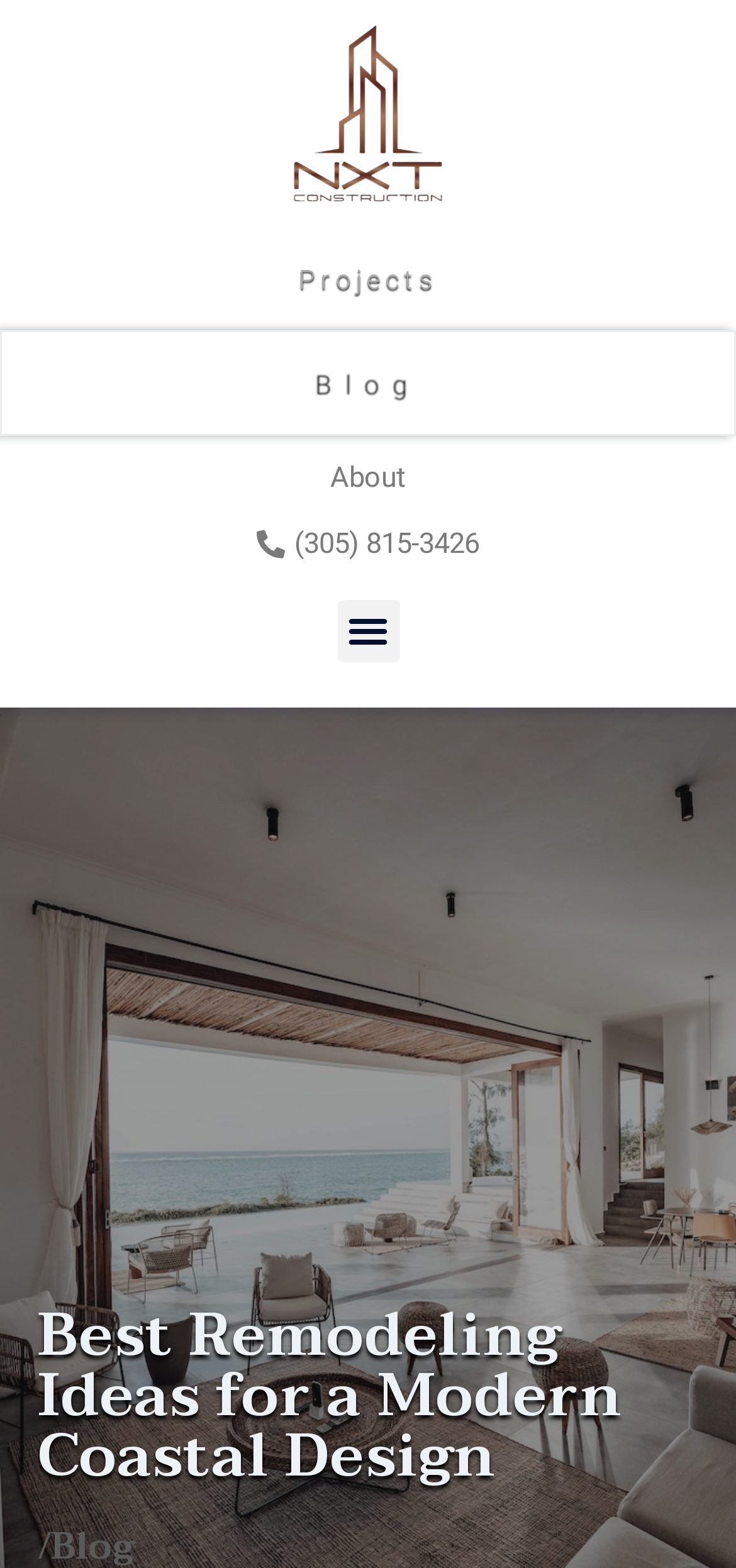Give a detailed account of the webpage.

The webpage is about Modern Coastal Design, specifically showcasing remodeling ideas for a contemporary coastal home. At the top of the page, there is a global header section that spans the entire width, containing a link and an image. Below the header, there is a navigation menu with four links: "Projects", "Blog", "About", and a phone number "(305) 815-3426". The phone number is positioned slightly to the right of the center. 

To the right of the navigation menu, there is a "Menu Toggle" button. The main content of the page is headed by a prominent heading that reads "Best Remodeling Ideas for a Modern Coastal Design", which is positioned near the bottom of the page, taking up almost the entire width.